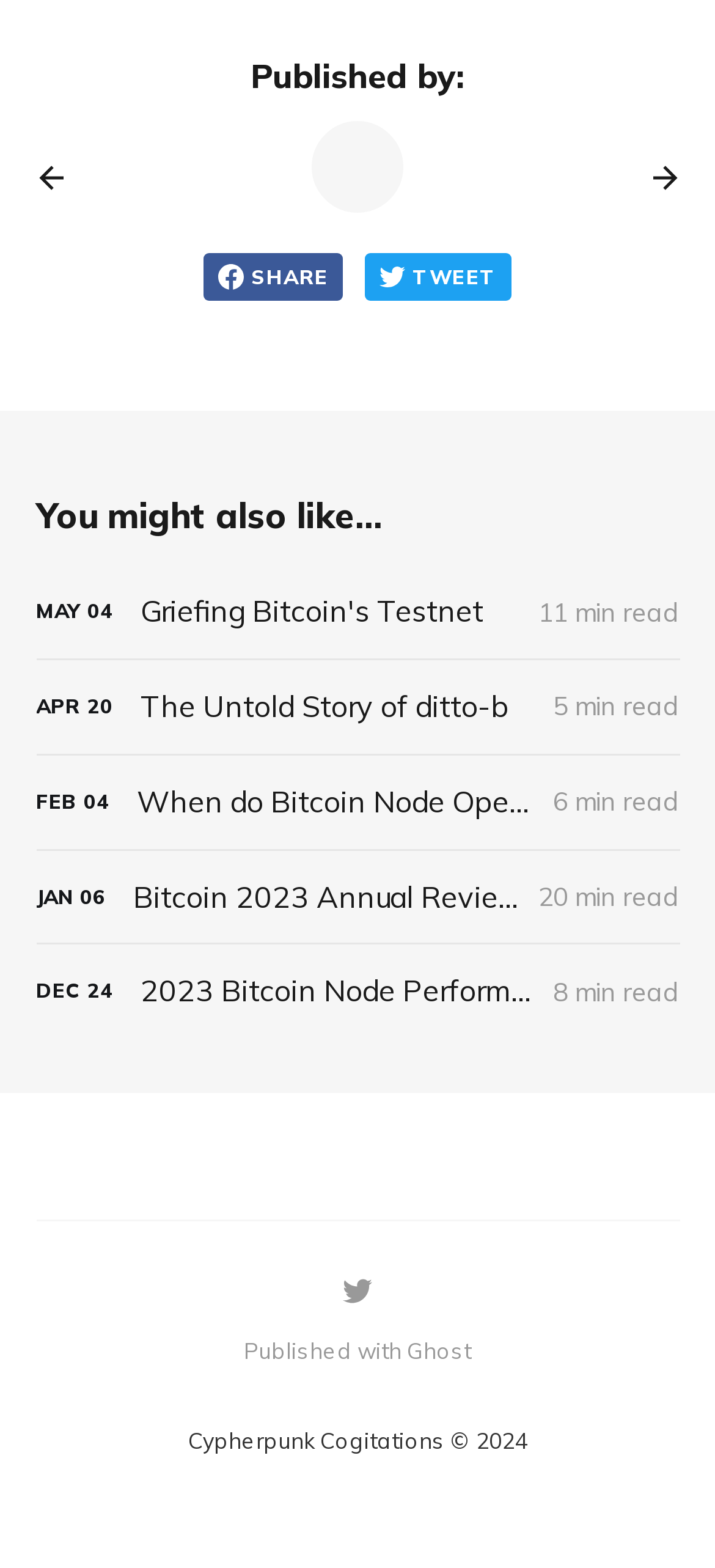Identify the bounding box coordinates of the section to be clicked to complete the task described by the following instruction: "Click on 'SHARE'". The coordinates should be four float numbers between 0 and 1, formatted as [left, top, right, bottom].

[0.285, 0.161, 0.479, 0.191]